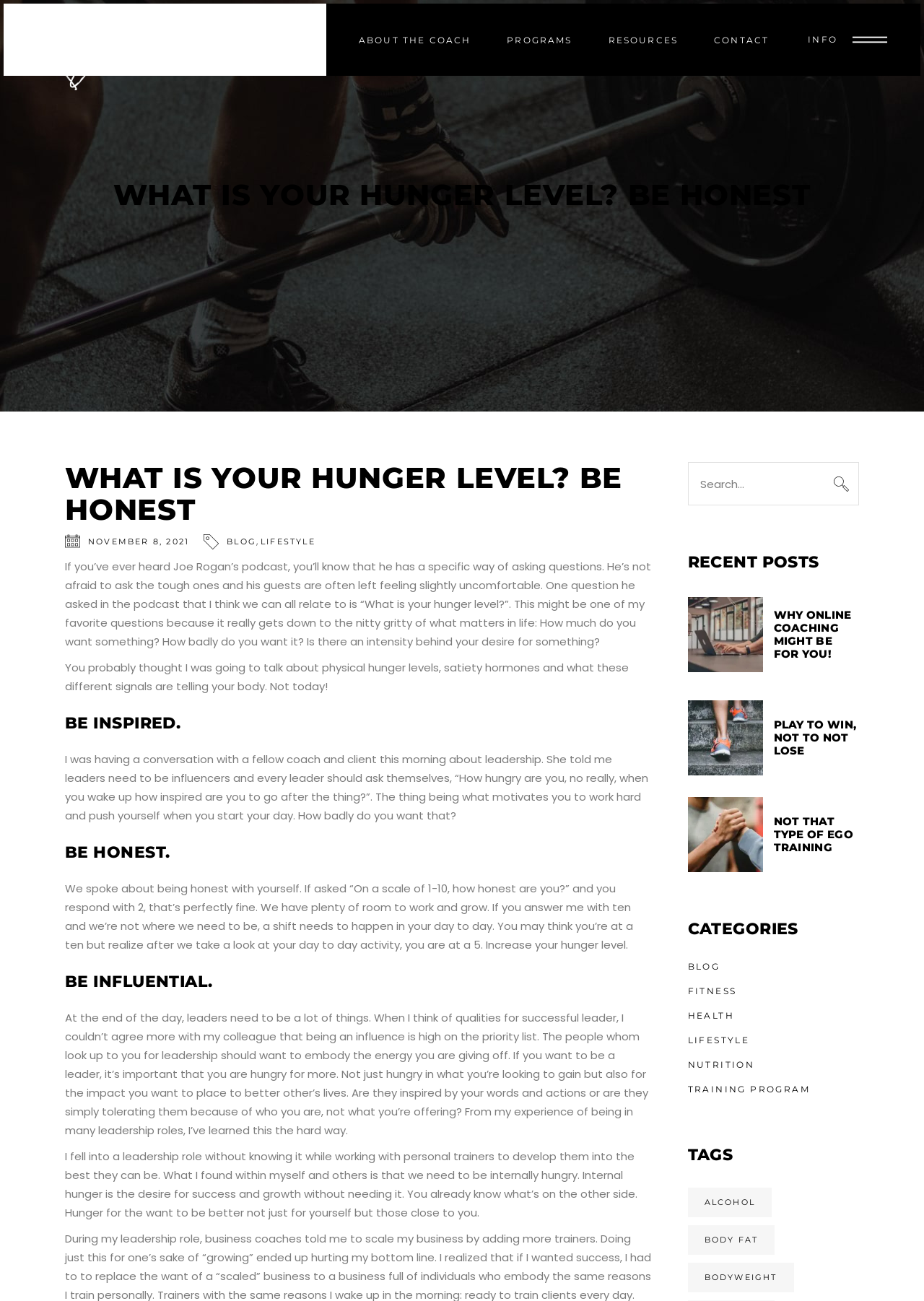Could you determine the bounding box coordinates of the clickable element to complete the instruction: "Read about online coaching"? Provide the coordinates as four float numbers between 0 and 1, i.e., [left, top, right, bottom].

[0.744, 0.454, 0.93, 0.522]